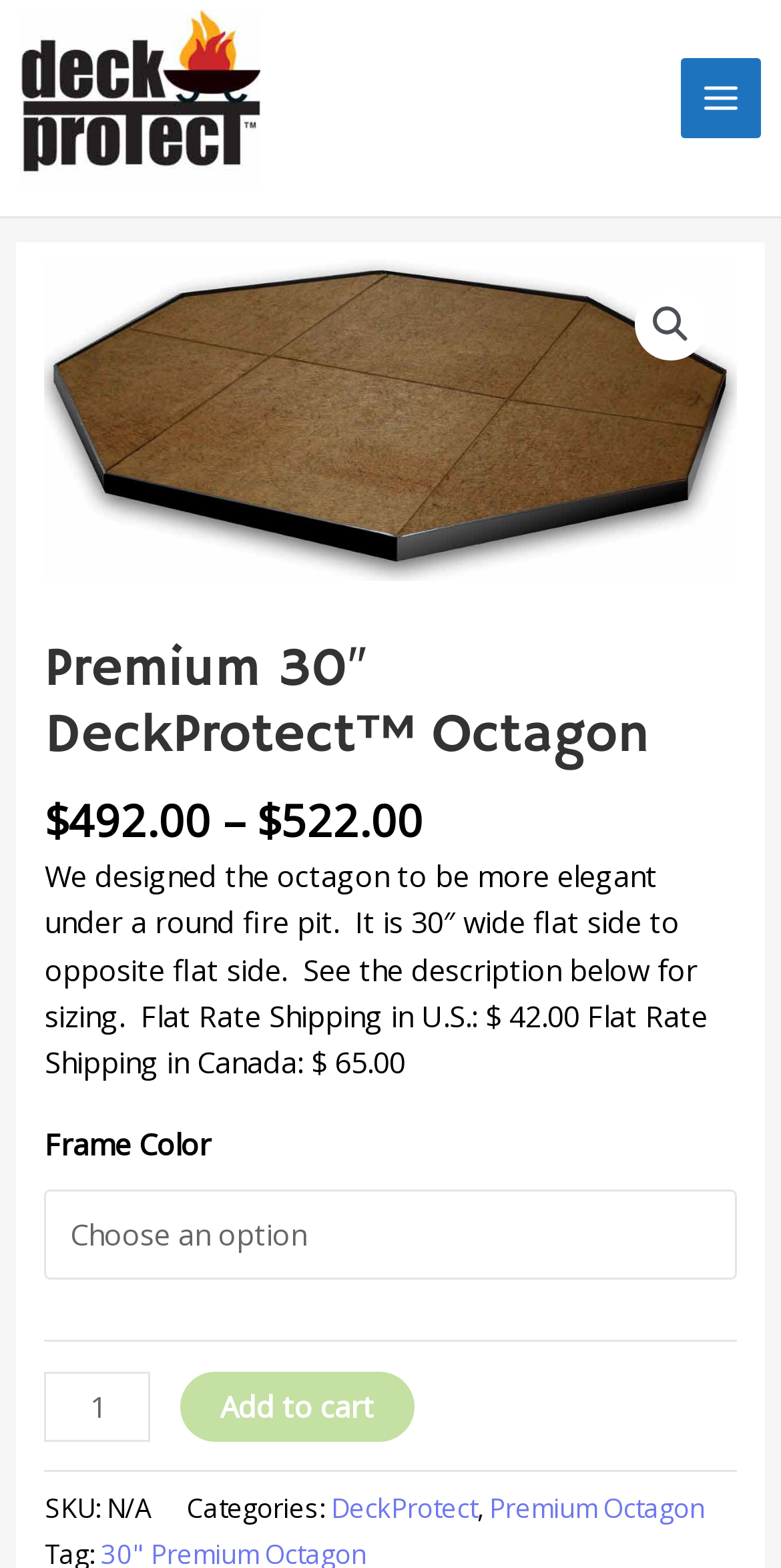What categories is the product listed under? Based on the screenshot, please respond with a single word or phrase.

DeckProtect, Premium Octagon